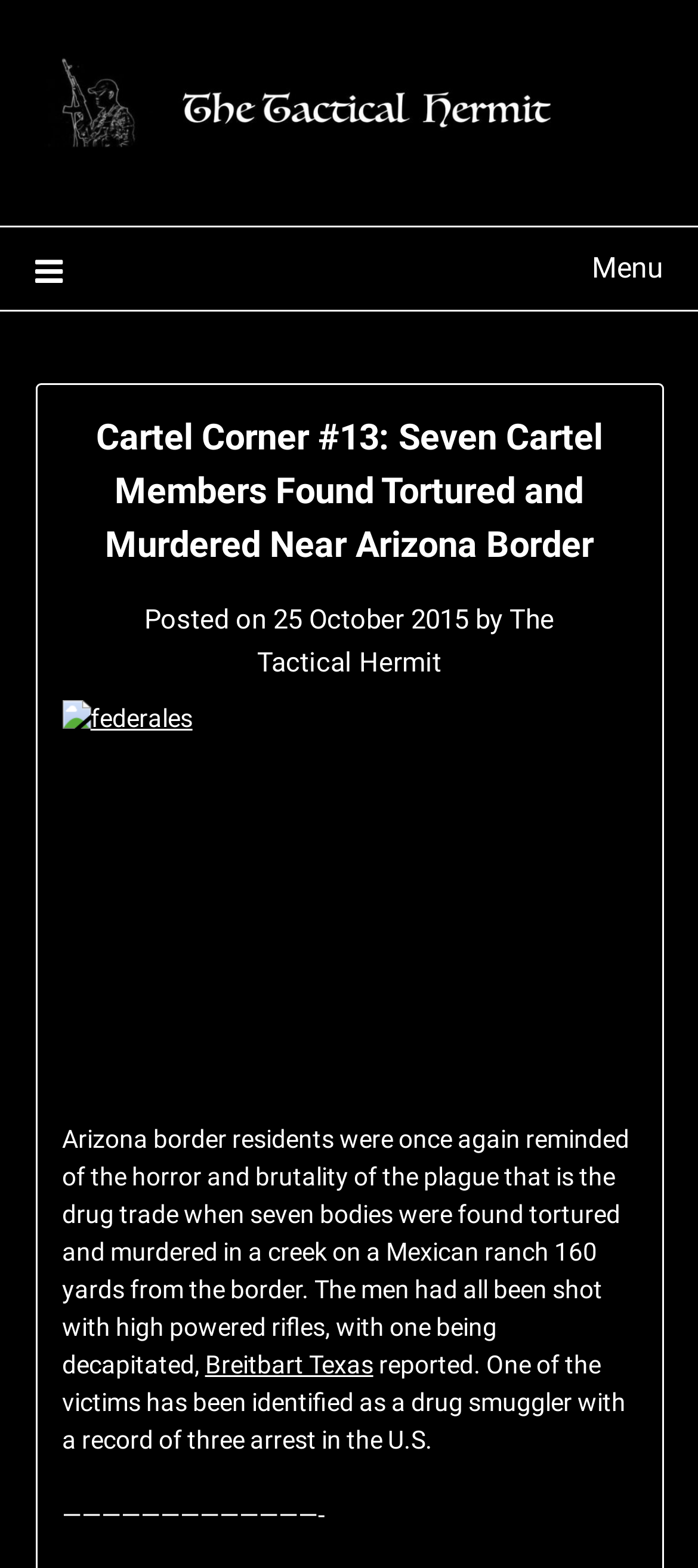Produce an extensive caption that describes everything on the webpage.

The webpage appears to be a news article or blog post with a focus on a violent incident near the Arizona border. At the top of the page, there is a prominent link and a menu icon, which is not expanded by default. Below the menu icon, there is a header section that contains the title "Cartel Corner #13: Seven Cartel Members Found Tortured and Murdered Near Arizona Border" in a large font size. 

To the right of the title, there is a section that displays the posting date, "25 October 2015", and the author's name, "The Tactical Hermit". Below the title and posting information, there is a large image with the caption "federales". 

The main content of the article begins below the image, describing a gruesome incident where seven bodies were found tortured and murdered near the Arizona border. The text explains that the victims were shot with high-powered rifles, with one being decapitated. The article cites "Breitbart Texas" as the source of the report and mentions that one of the victims was a drug smuggler with a record of three arrests in the U.S. 

At the bottom of the article, there is a horizontal line separating the content from the rest of the page.